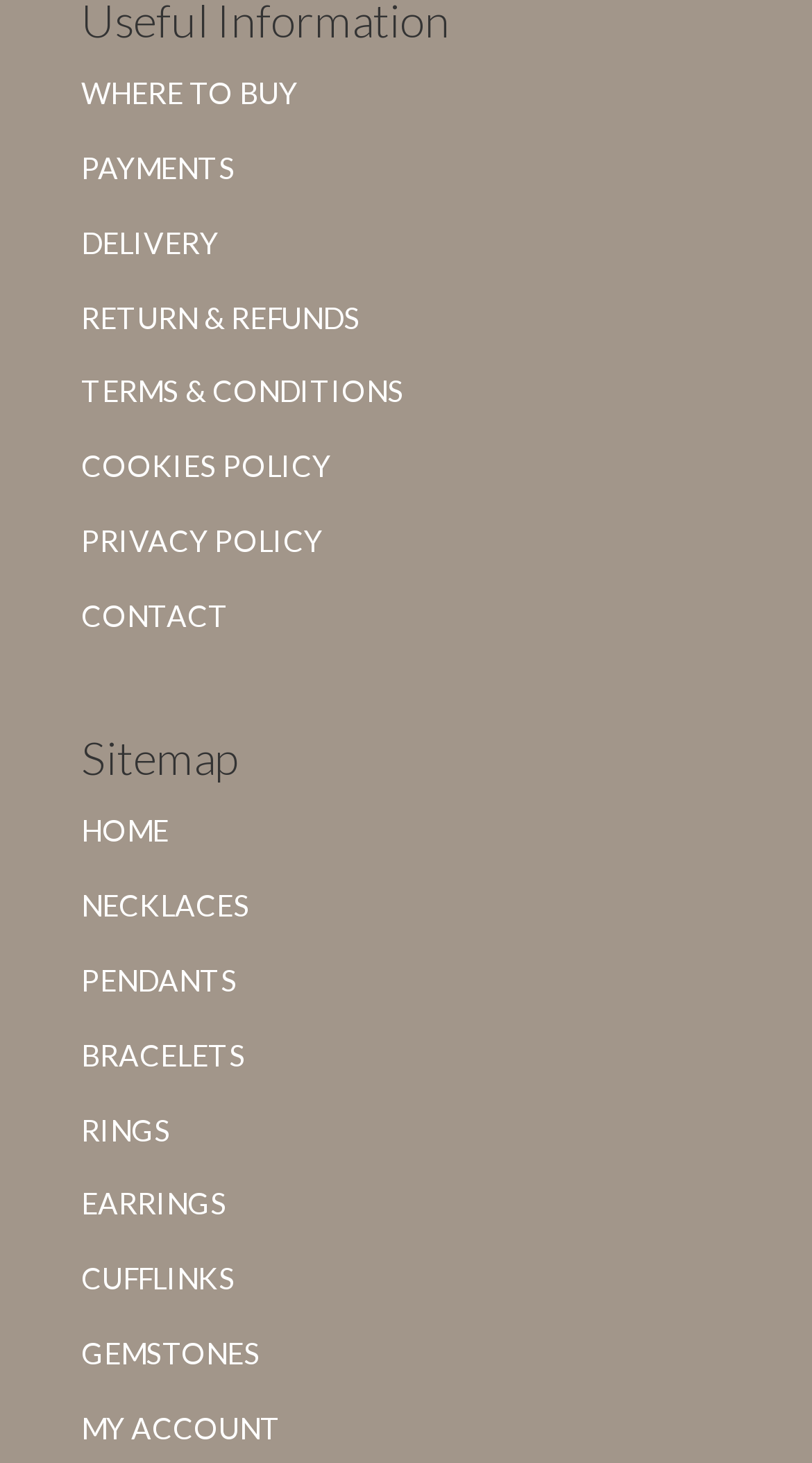Show the bounding box coordinates for the element that needs to be clicked to execute the following instruction: "learn about delivery". Provide the coordinates in the form of four float numbers between 0 and 1, i.e., [left, top, right, bottom].

[0.1, 0.153, 0.269, 0.178]